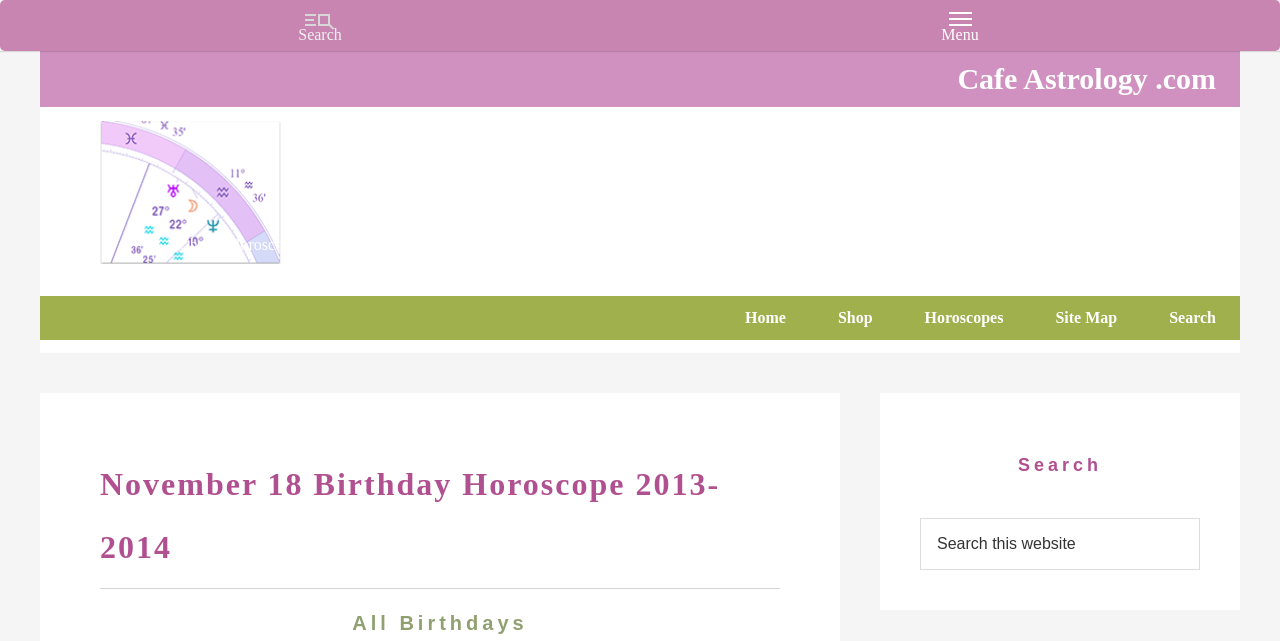Offer a thorough description of the webpage.

The webpage is about Cafe Astrology, specifically focusing on birthday horoscopes. At the top left, there is a link to the Cafe Astrology website. Next to it, there is a static text "Charts, Horoscopes, and Forecasts". 

On the top right, there is a navigation menu with five links: "Home", "Shop", "Horoscopes", "Site Map", and "Search". The "Search" link is also repeated below the navigation menu, with a search box and a "Search" button next to it. The search box has a placeholder text "Search this website". 

Below the navigation menu, there is a section dedicated to birthdays, with a link "All Birthdays" on the left side. The main content of the webpage is likely to be about the birthday horoscope for November 18, 2013-2014, as indicated by the root element title.